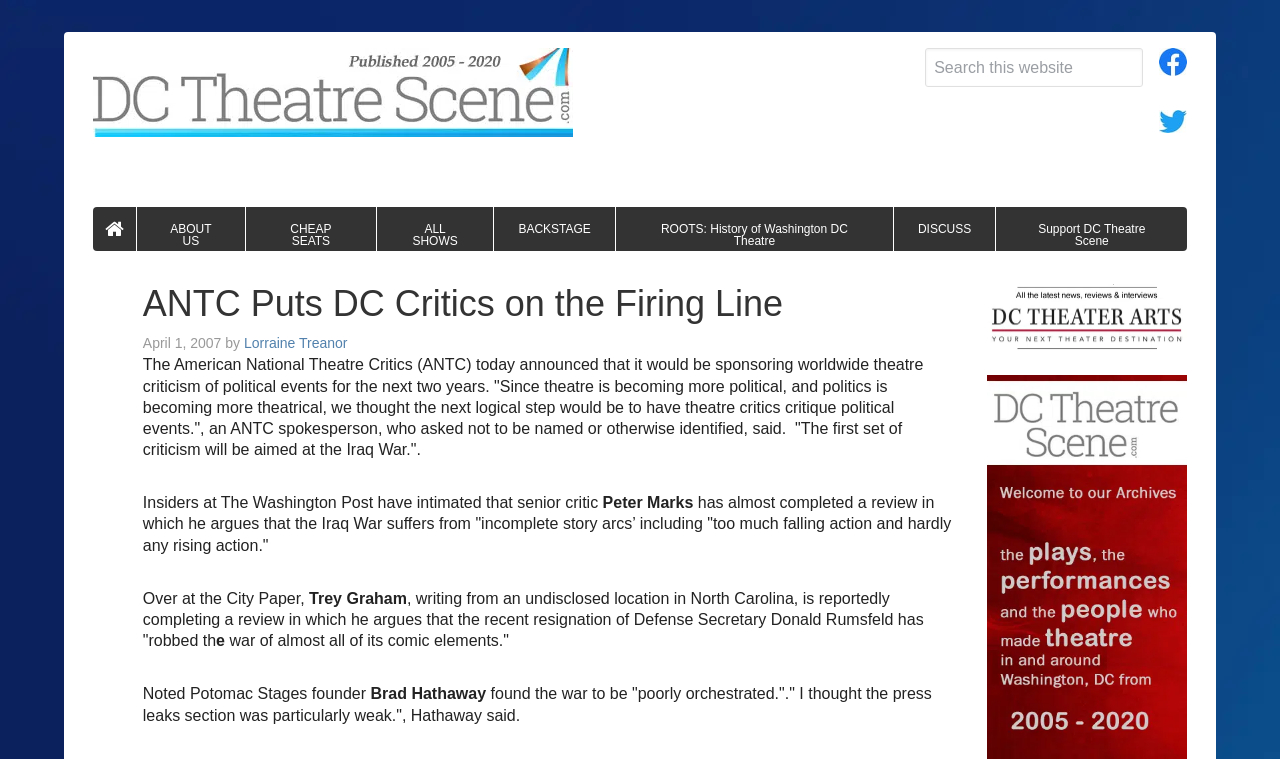Please examine the image and answer the question with a detailed explanation:
Who is the author of the article?

I determined the answer by looking at the link 'Lorraine Treanor' which is next to the static text 'by', indicating that Lorraine Treanor is the author of the article.